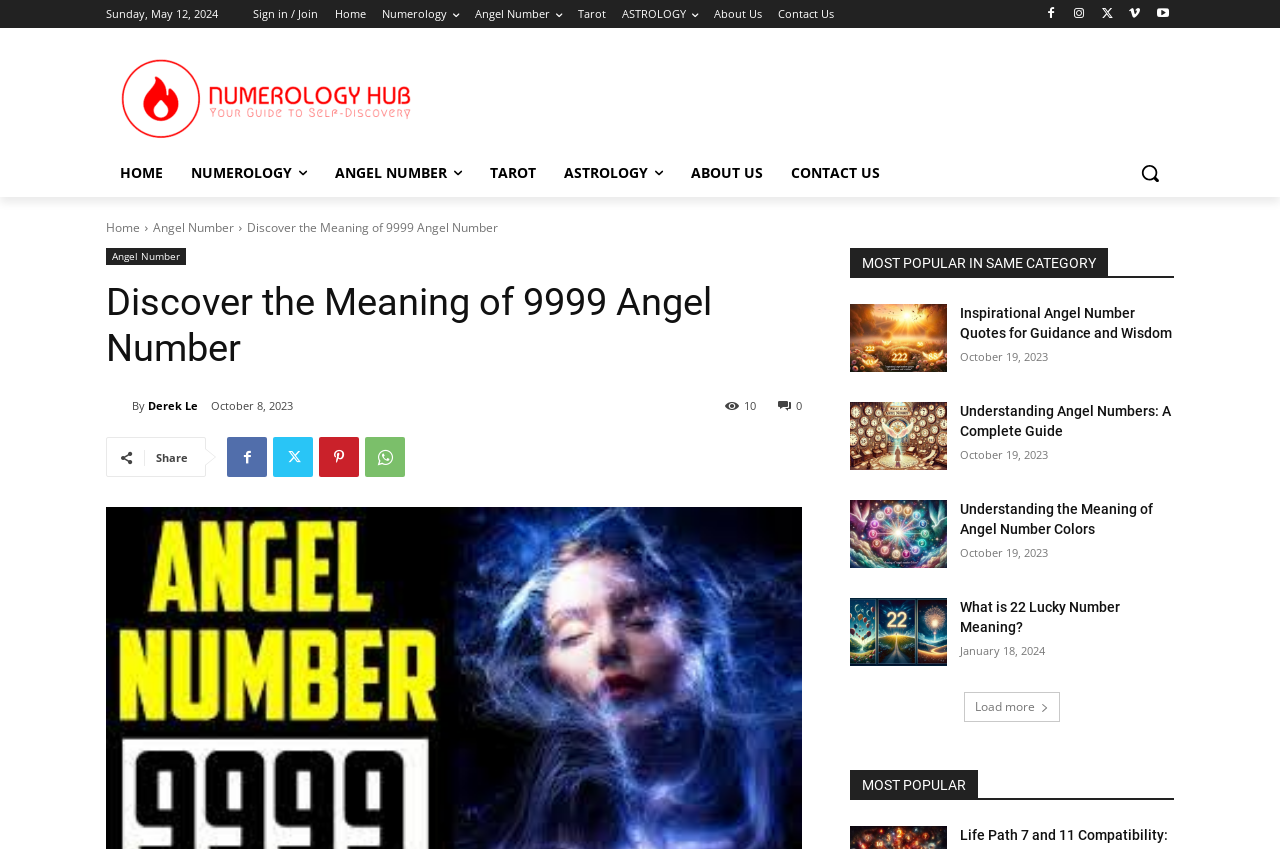Show the bounding box coordinates of the element that should be clicked to complete the task: "Click on the 'Angel Number' link".

[0.12, 0.258, 0.183, 0.278]